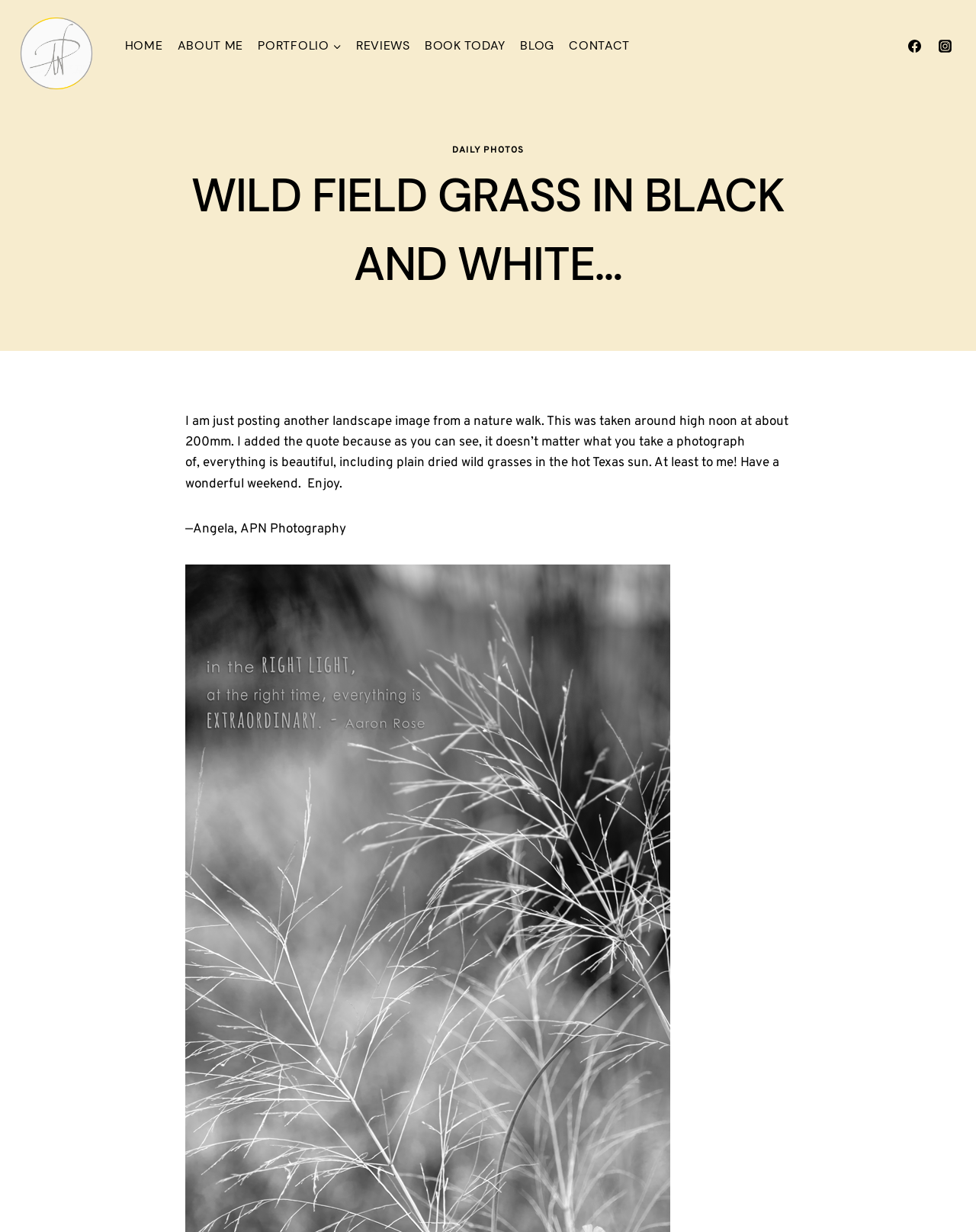What social media platforms are linked on the webpage?
Refer to the image and give a detailed response to the question.

The webpage has links to Facebook and Instagram, which are indicated by the images of the respective social media platforms' logos.